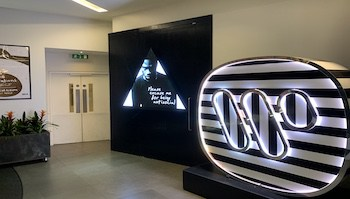What is the color of the wall?
Use the image to answer the question with a single word or phrase.

Dark